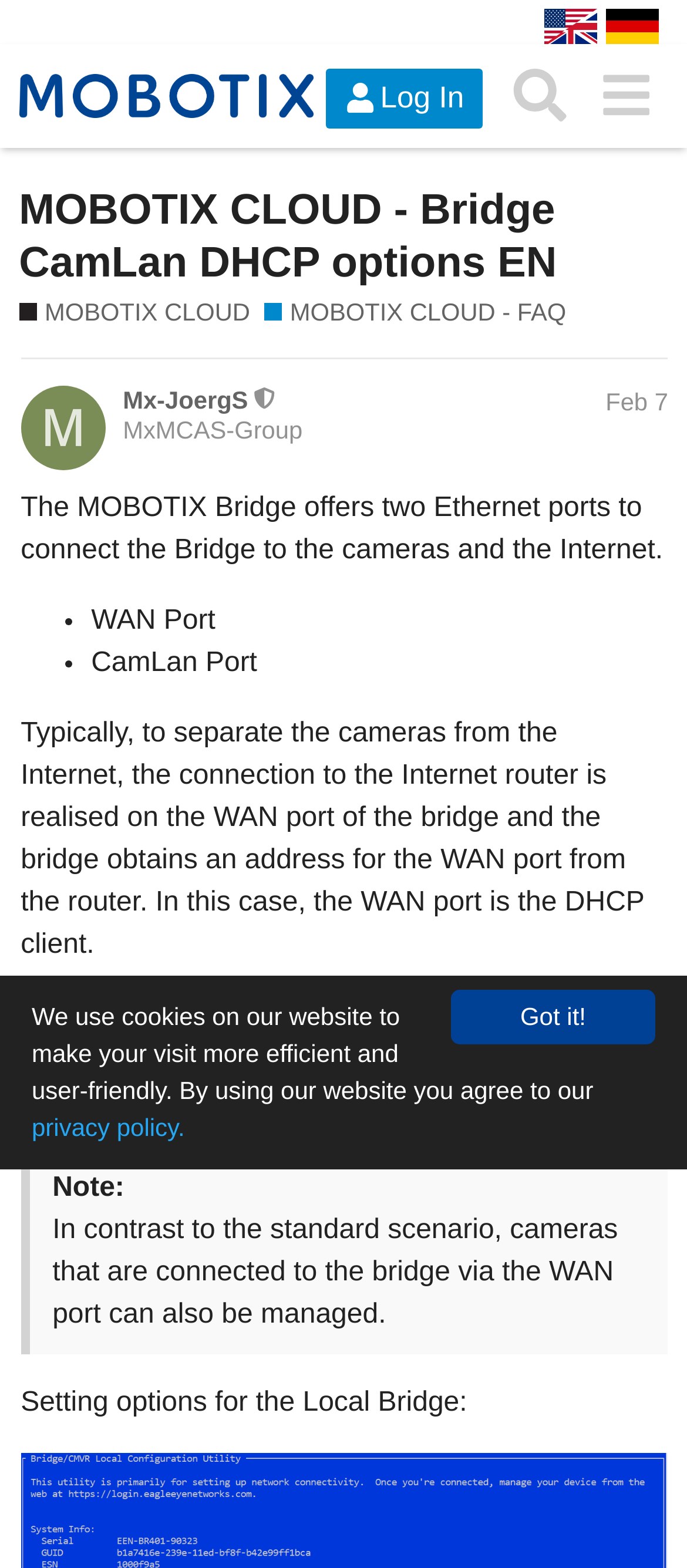Determine the main headline of the webpage and provide its text.

MOBOTIX CLOUD - Bridge CamLan DHCP options EN